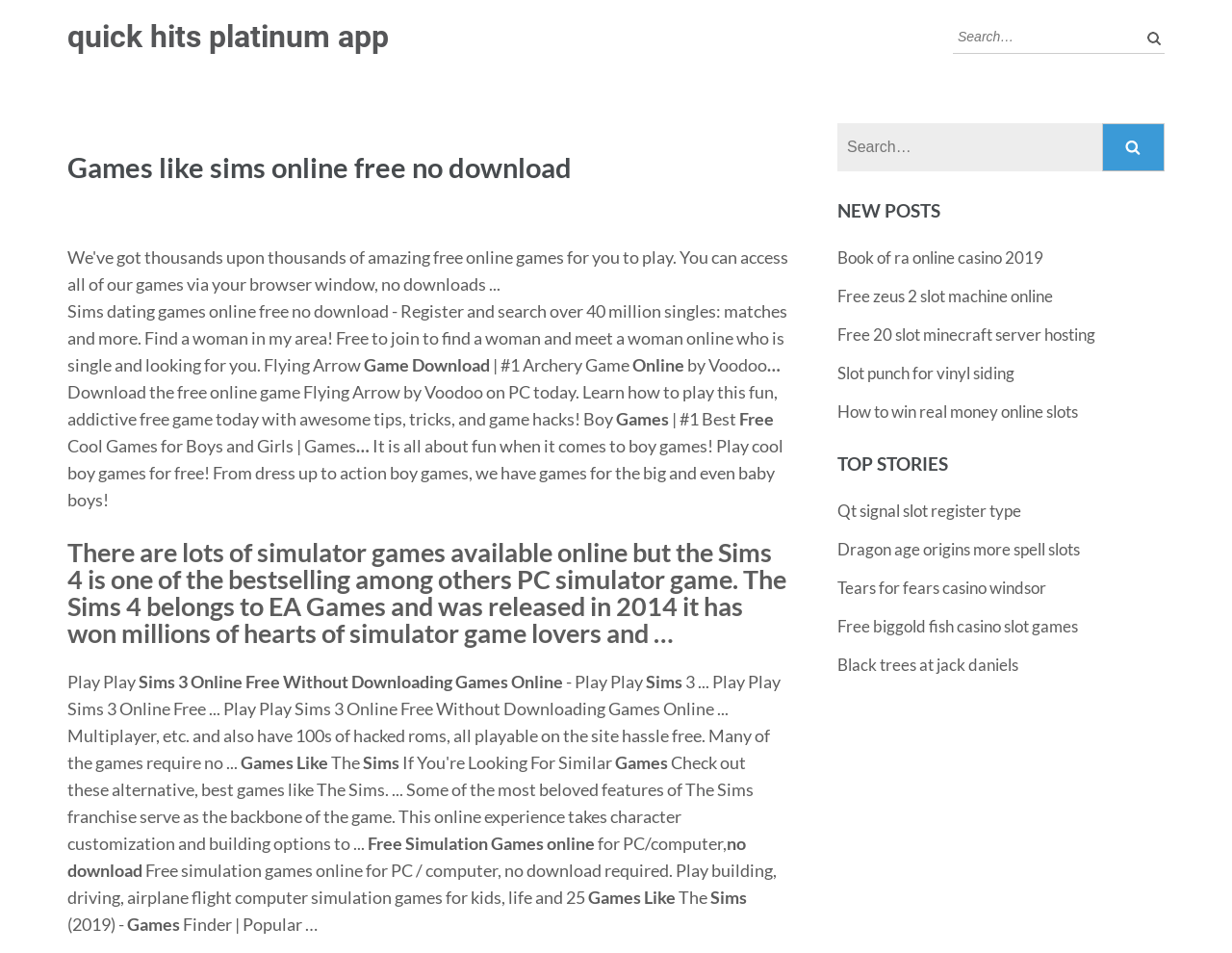Elaborate on the information and visuals displayed on the webpage.

This webpage appears to be a gaming website that provides information and resources for online games, particularly simulation games like Sims. 

At the top of the page, there is a "Skip to content" link, followed by a search bar with a "Search" button. Below the search bar, there is a heading that reads "Games like sims online free no download". 

The main content of the page is divided into several sections. The first section describes Sims dating games online, with a brief overview of the game and its features. This section also includes several links to related games, such as Flying Arrow and Cool Games for Boys and Girls. 

The next section appears to be a list of articles or blog posts related to Sims games, with headings like "There are lots of simulator games available online" and "Check out these alternative, best games like The Sims". Each article has a brief summary and may include links to play the games online. 

On the right side of the page, there is a complementary section that includes a search bar and several links to new posts and top stories. These links appear to be related to online gaming, with topics like slot machines, casino games, and Minecraft server hosting. 

Overall, this webpage seems to be a resource for gamers interested in simulation games like Sims, providing information, links to play games online, and related news and articles.